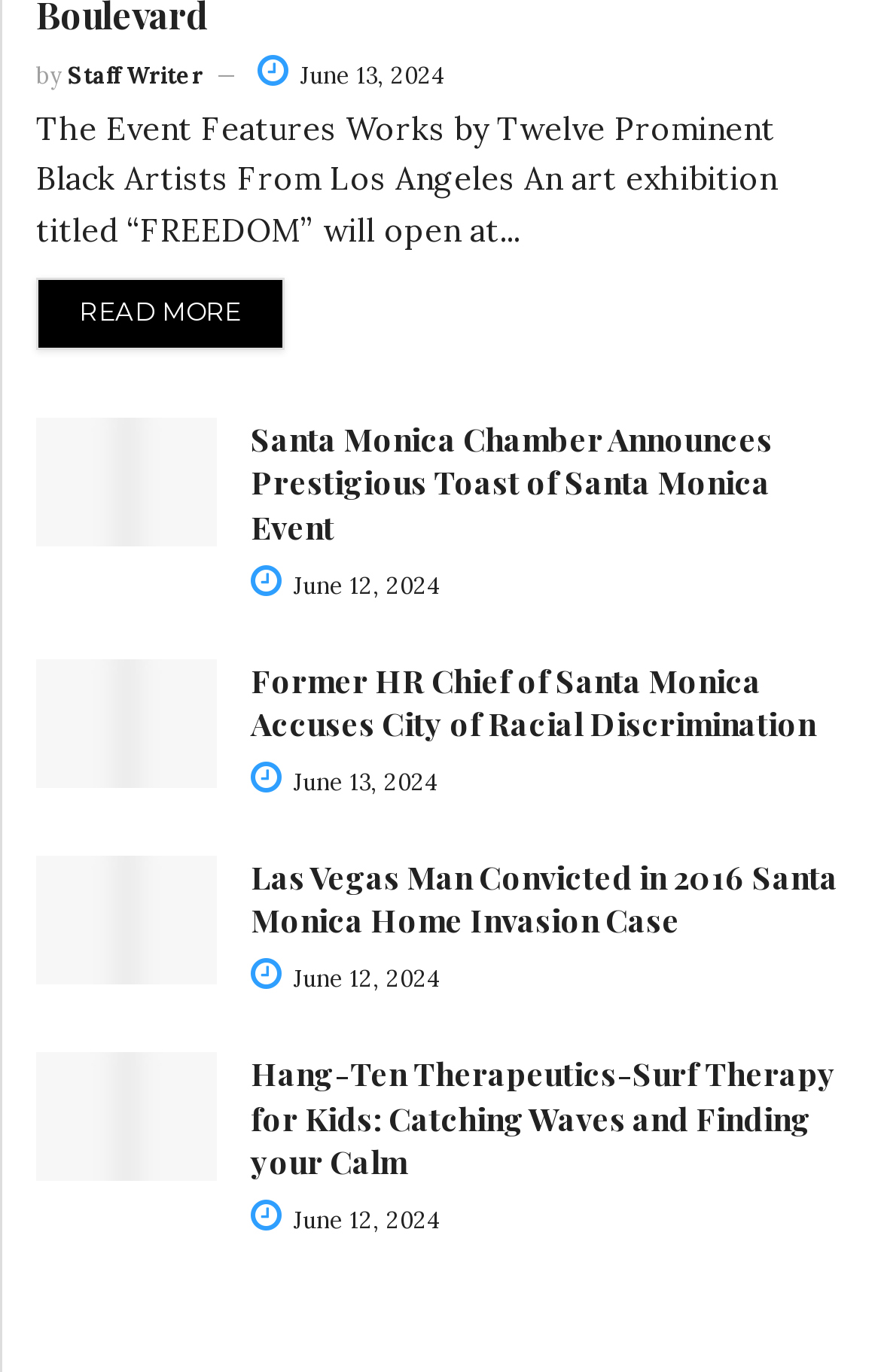Please find the bounding box coordinates of the element that you should click to achieve the following instruction: "Read more about the art exhibition titled 'FREEDOM'". The coordinates should be presented as four float numbers between 0 and 1: [left, top, right, bottom].

[0.041, 0.203, 0.323, 0.255]